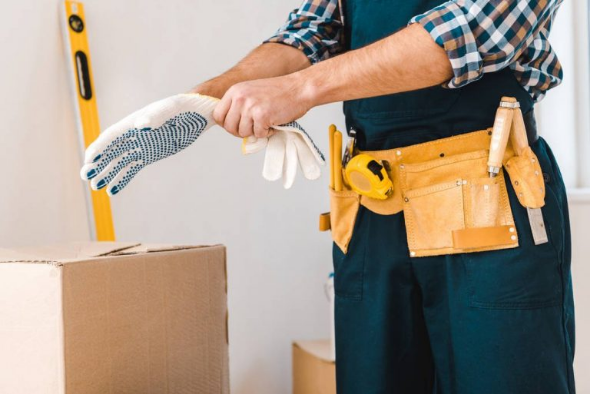What is attached to the handyman's waist? Look at the image and give a one-word or short phrase answer.

Tool belt